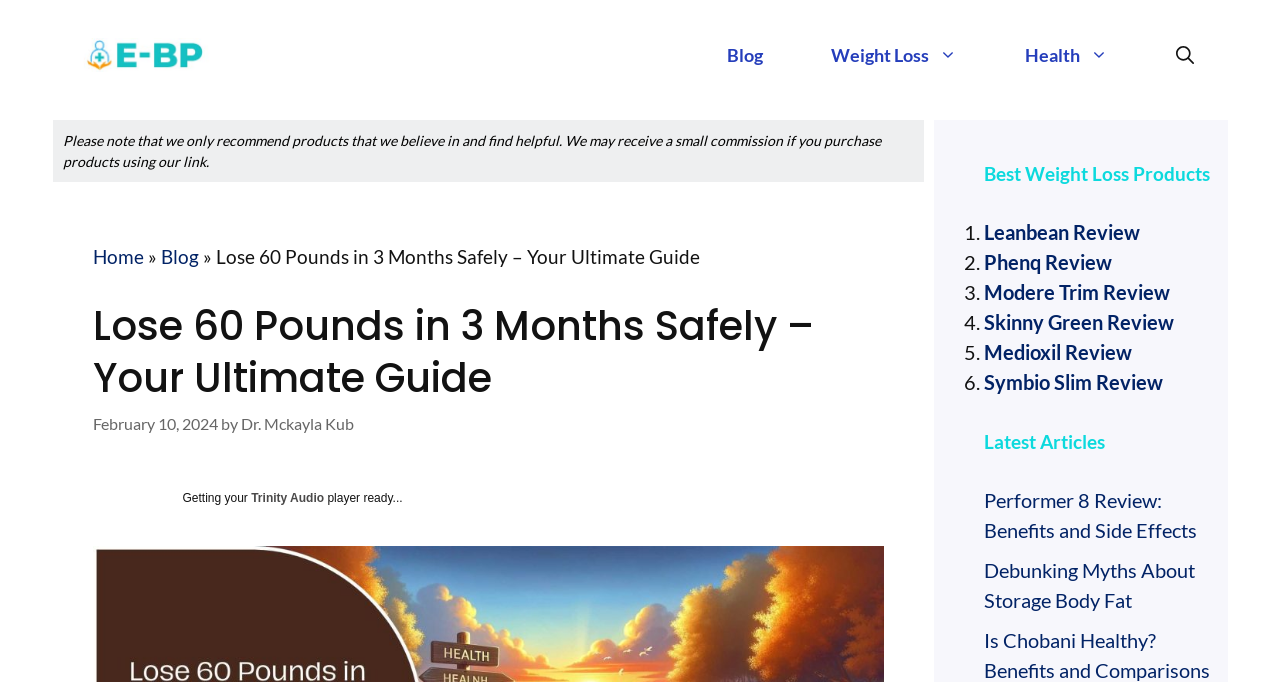What is the category of the article?
Please provide a single word or phrase as the answer based on the screenshot.

Weight Loss